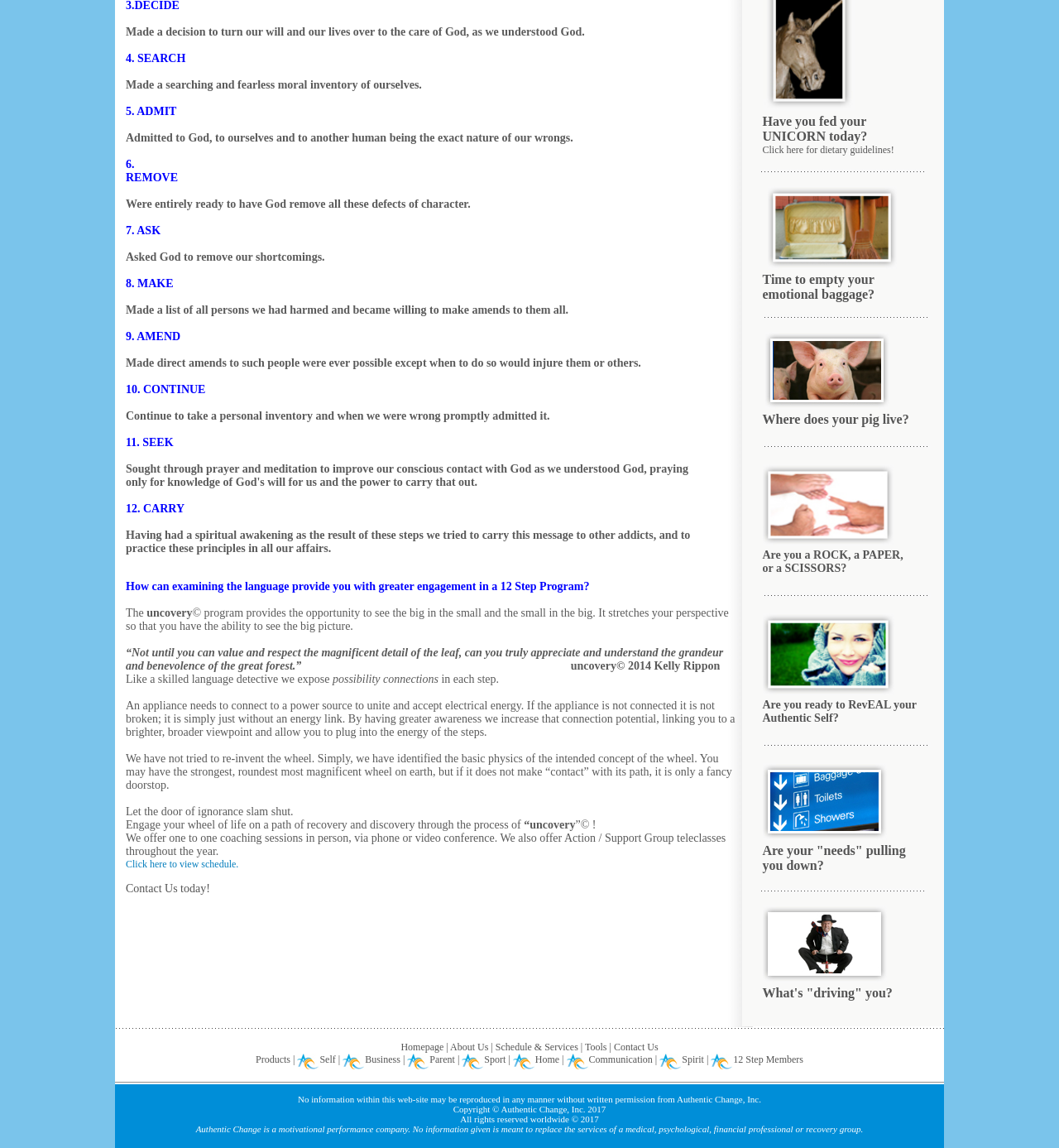Provide a brief response to the question below using a single word or phrase: 
What is the quote about the leaf and the forest?

Appreciate grandeur